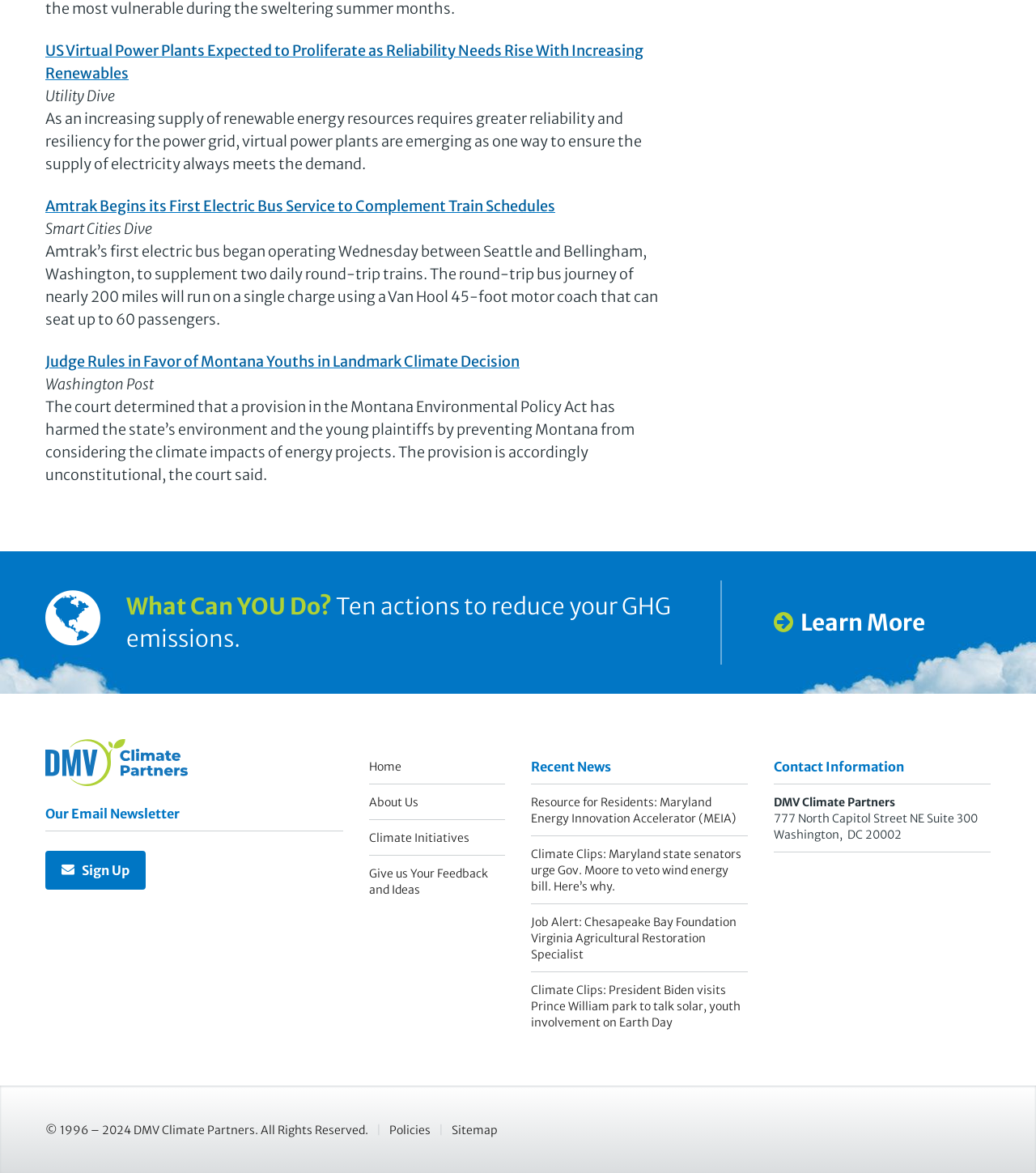Refer to the image and answer the question with as much detail as possible: How many news articles are displayed?

I counted the number of news article links on the webpage, which are 'US Virtual Power Plants Expected to Proliferate as Reliability Needs Rise With Increasing Renewables', 'Amtrak Begins its First Electric Bus Service to Complement Train Schedules', 'Judge Rules in Favor of Montana Youths in Landmark Climate Decision', and 'Resource for Residents: Maryland Energy Innovation Accelerator (MEIA)'. There are 4 news articles in total.